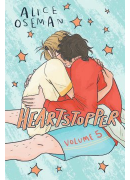What is the central theme of the 'Heartstopper' series?
Look at the image and answer with only one word or phrase.

Love and friendship